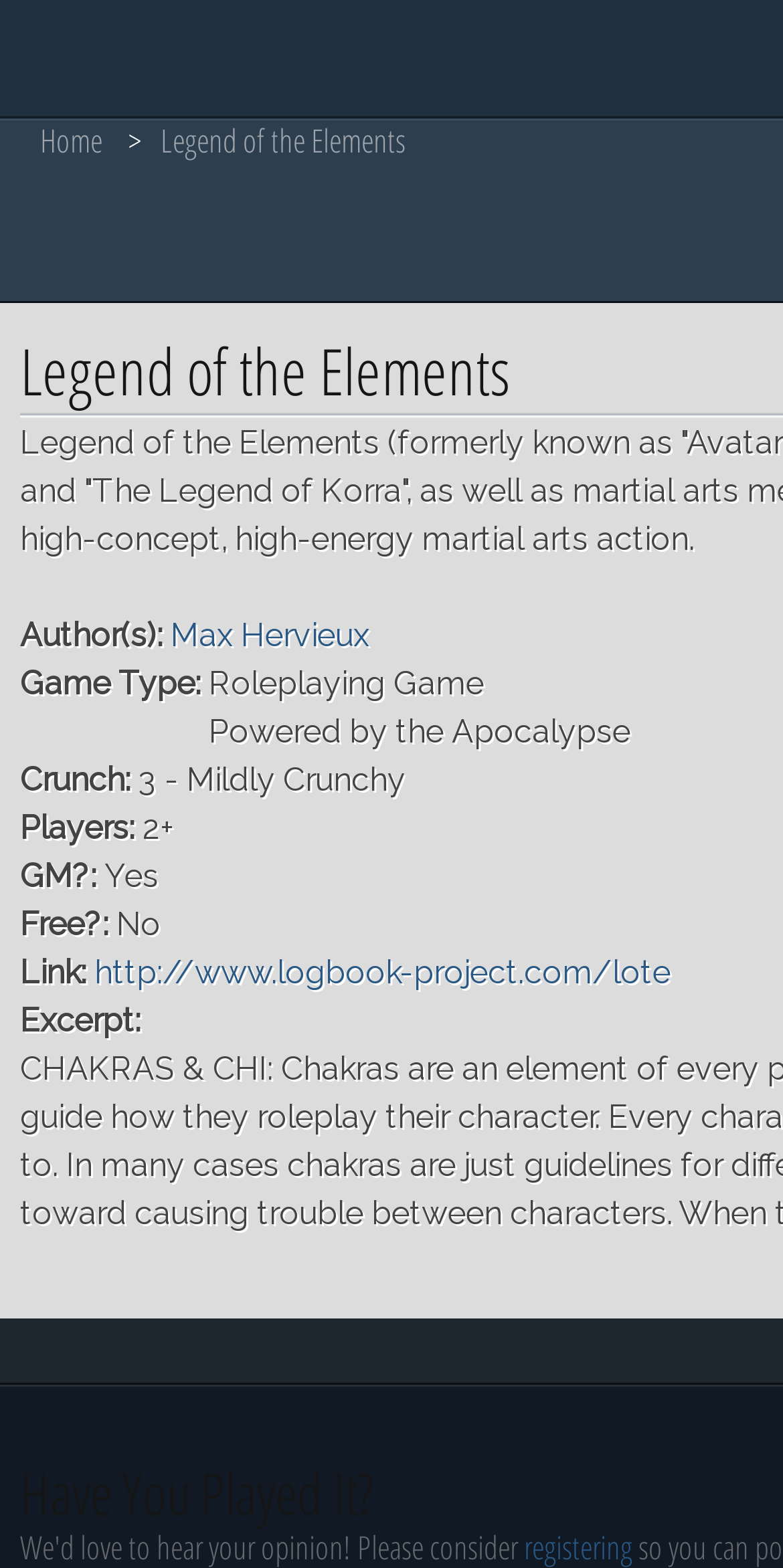Is Legend of the Elements a free game?
Please provide a single word or phrase in response based on the screenshot.

No